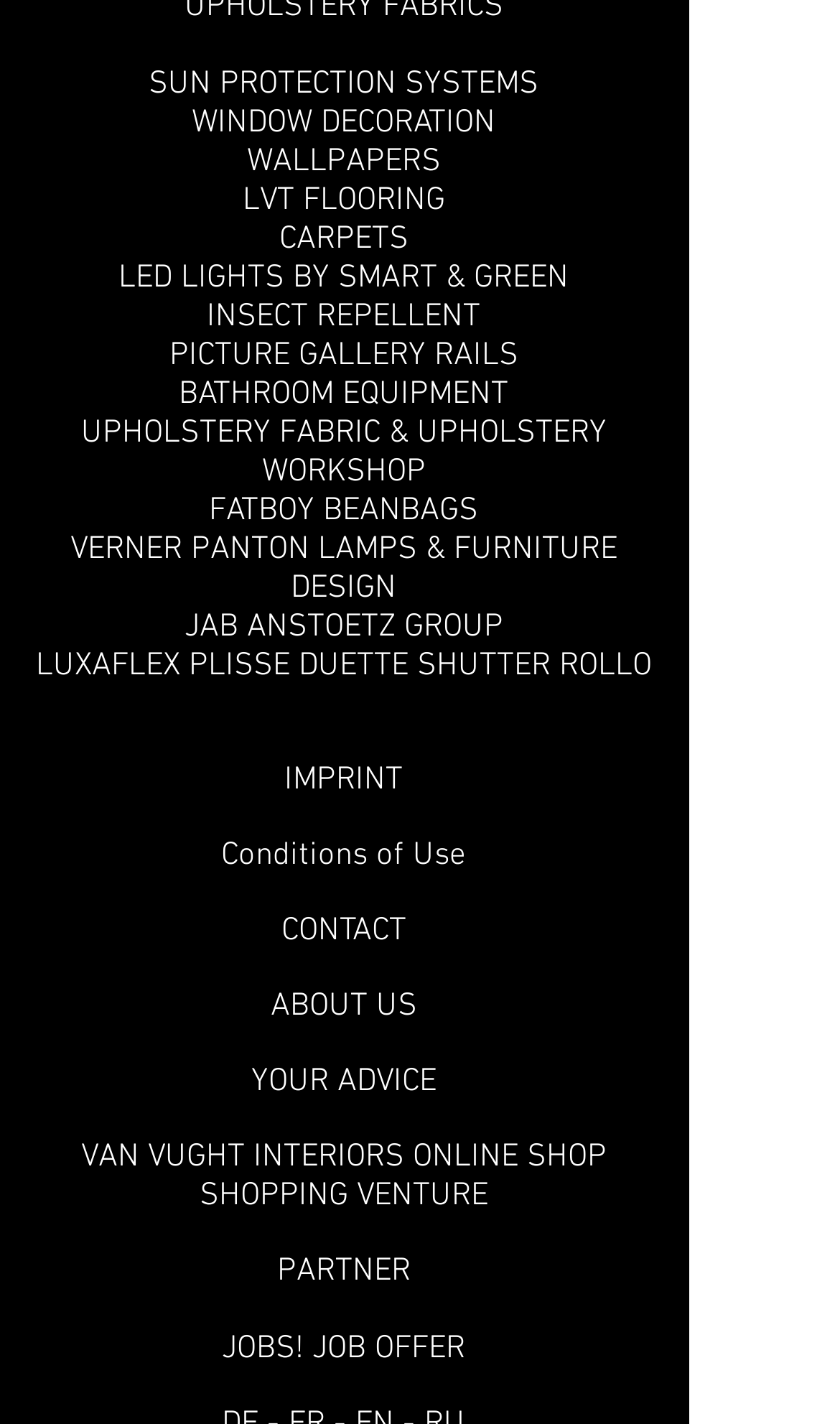Please provide the bounding box coordinates for the element that needs to be clicked to perform the following instruction: "Read more about the FTC's statement". The coordinates should be given as four float numbers between 0 and 1, i.e., [left, top, right, bottom].

None